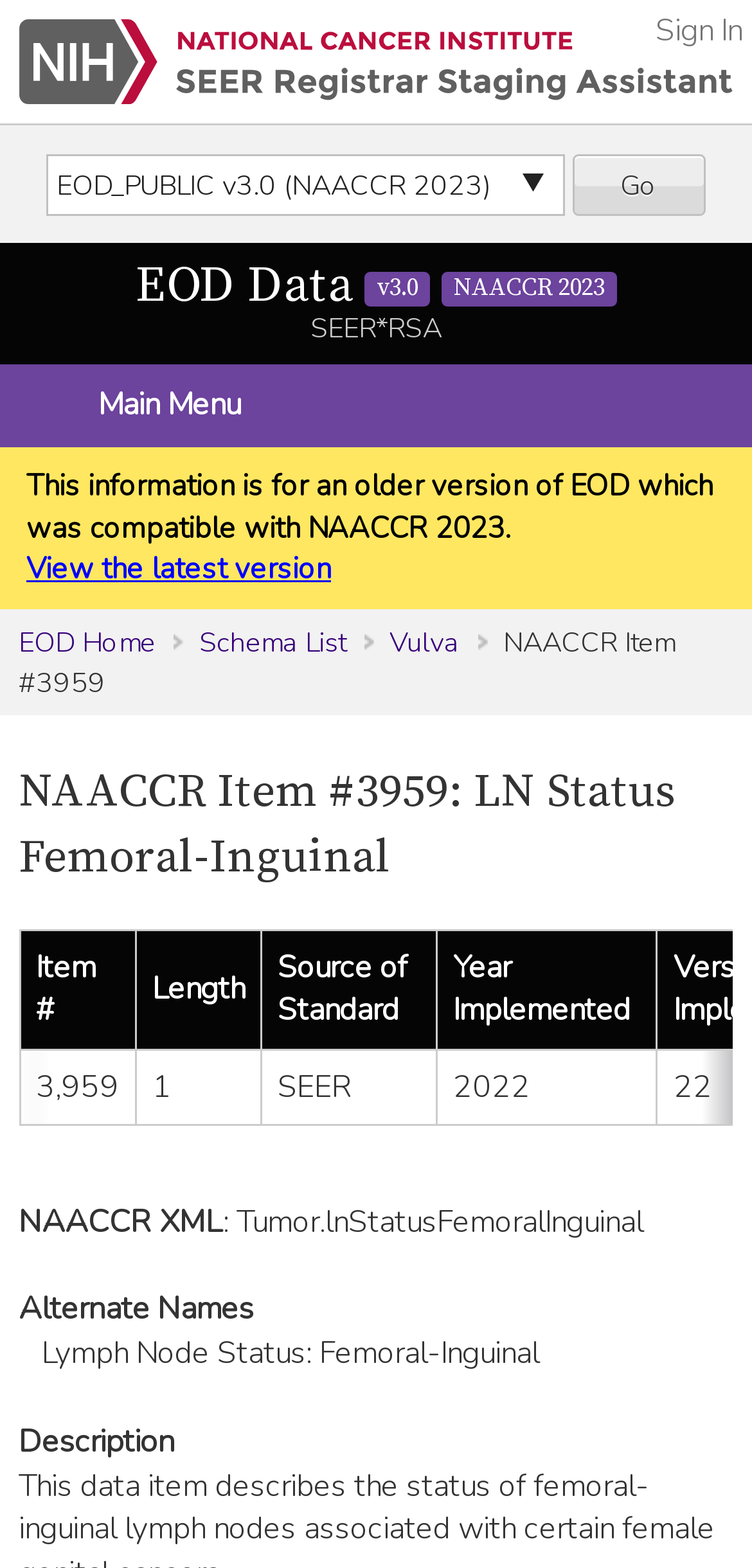Using details from the image, please answer the following question comprehensively:
What is the NAACCR item number?

The heading 'NAACCR Item #3959: LN Status Femoral-Inguinal' indicates that the NAACCR item number is 3959.